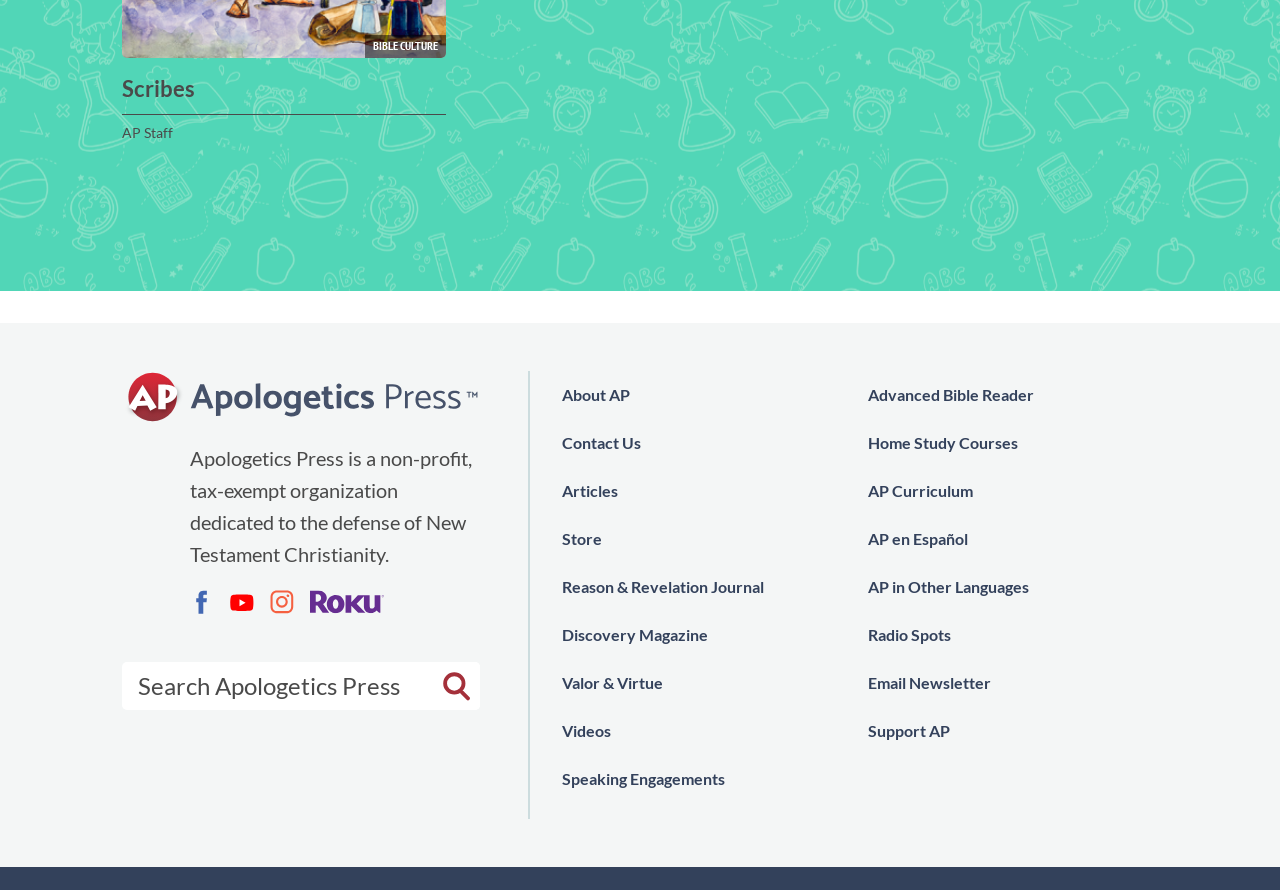Determine the bounding box coordinates of the target area to click to execute the following instruction: "Search for something."

None